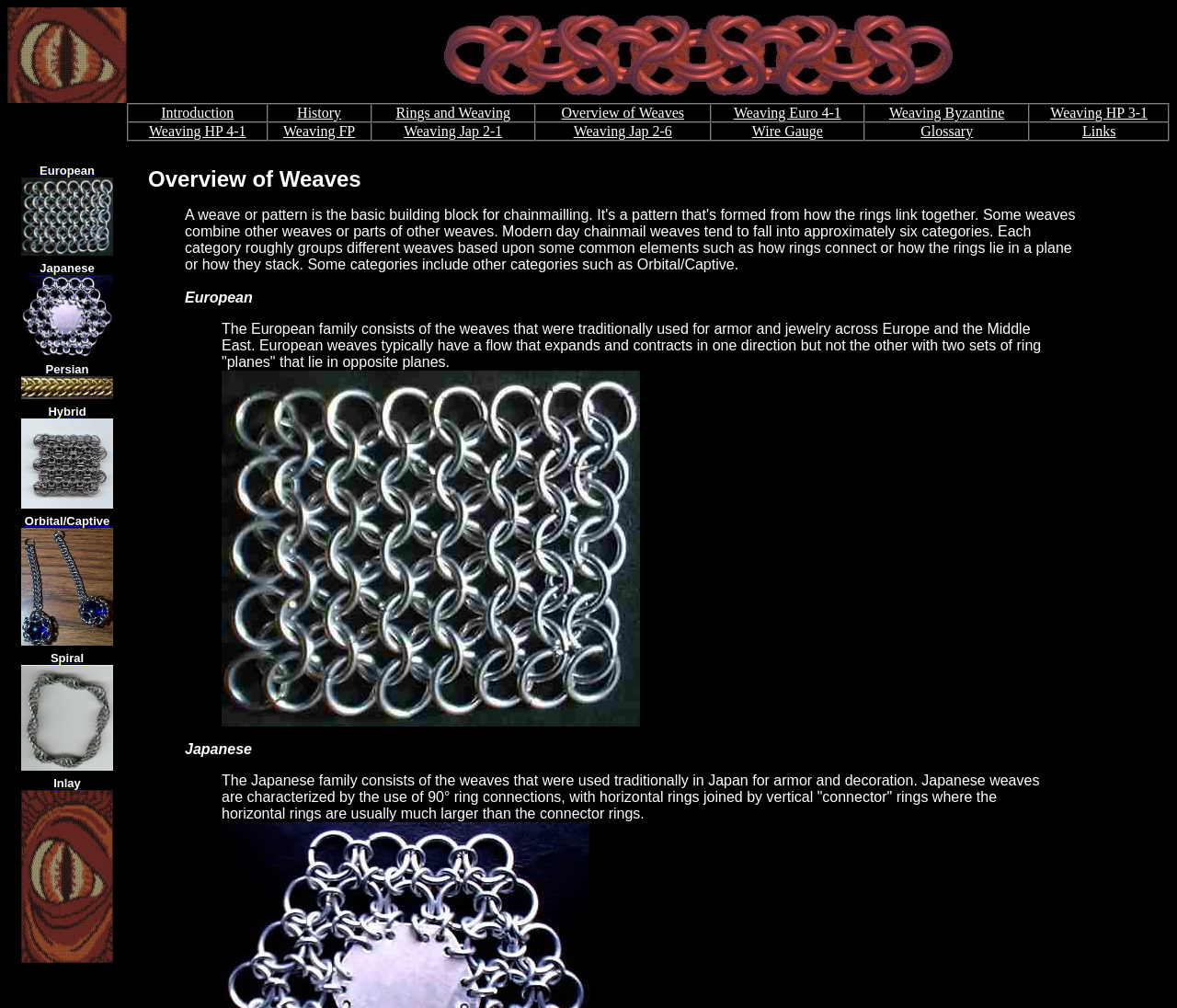Provide a thorough and detailed response to the question by examining the image: 
How many images are there in the webpage?

There are 14 images in the webpage, which are located in the table cells and blockquote sections, and are used to illustrate different types of weaves.